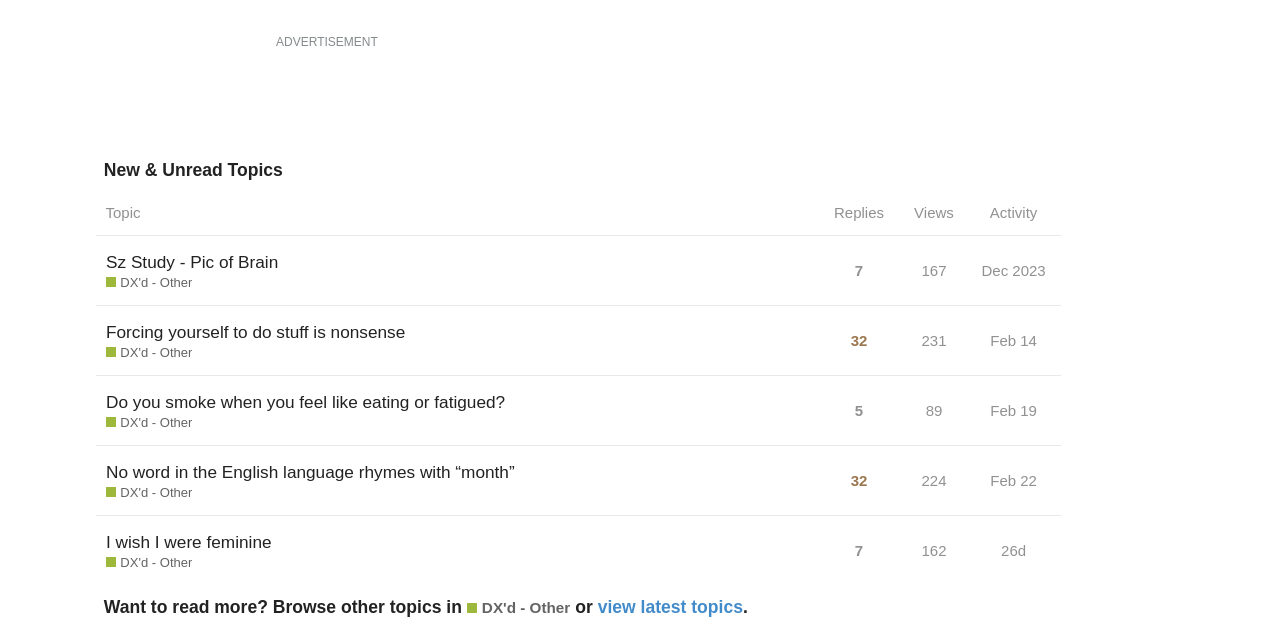Please answer the following question using a single word or phrase: 
What is the category of the topics listed?

DX'd - Other